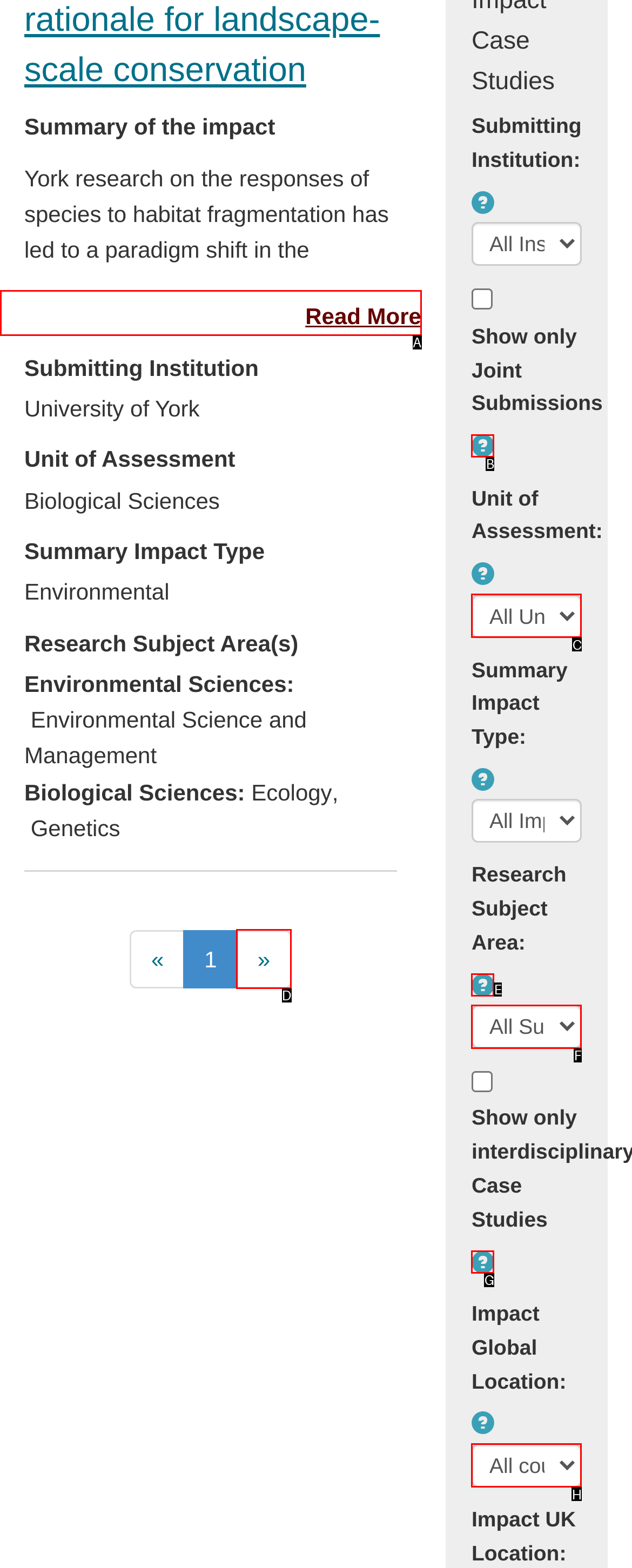For the instruction: visit FOUNDING page, which HTML element should be clicked?
Respond with the letter of the appropriate option from the choices given.

None